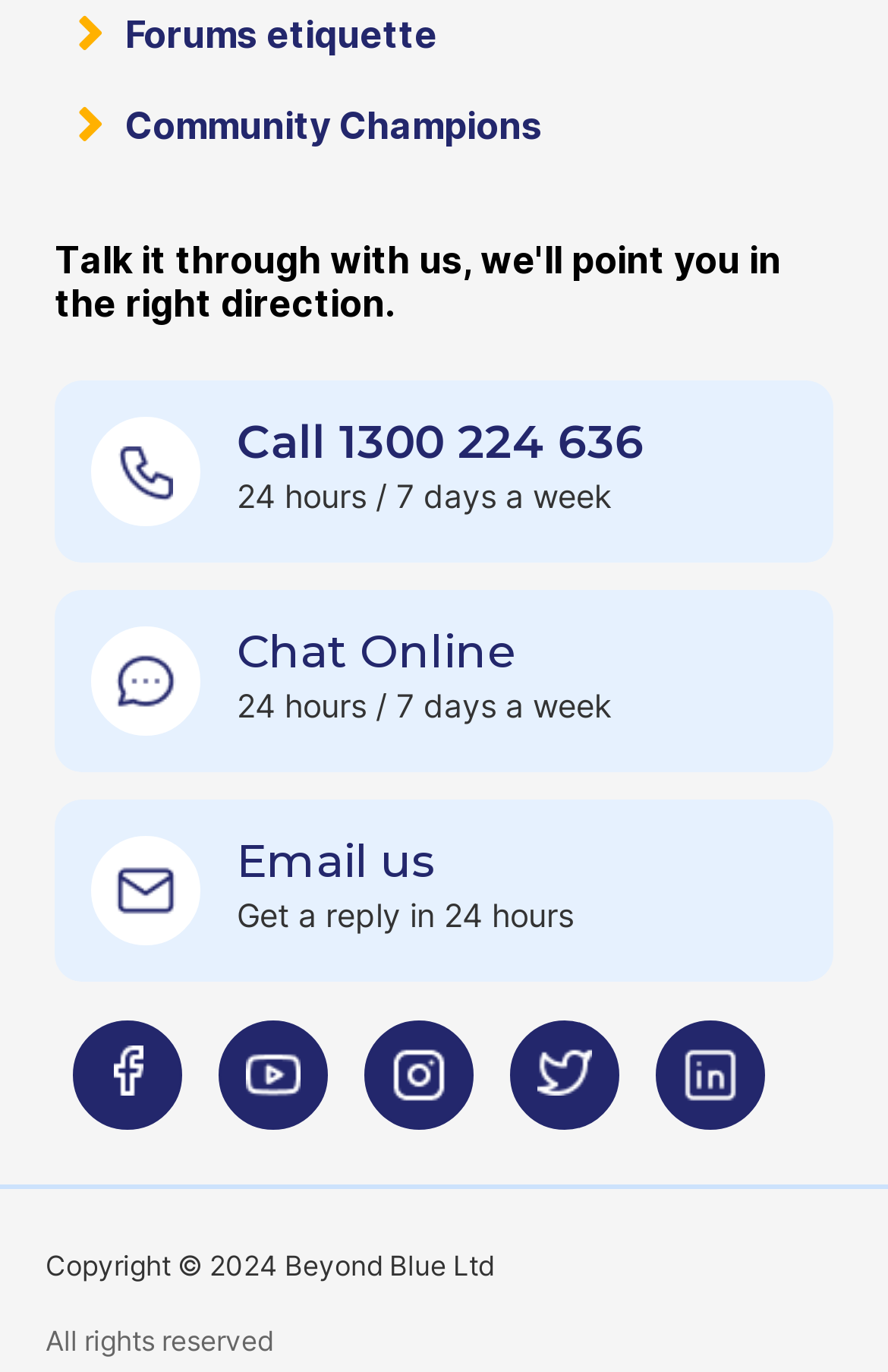Determine the coordinates of the bounding box for the clickable area needed to execute this instruction: "Visit forums".

[0.062, 0.009, 0.492, 0.042]